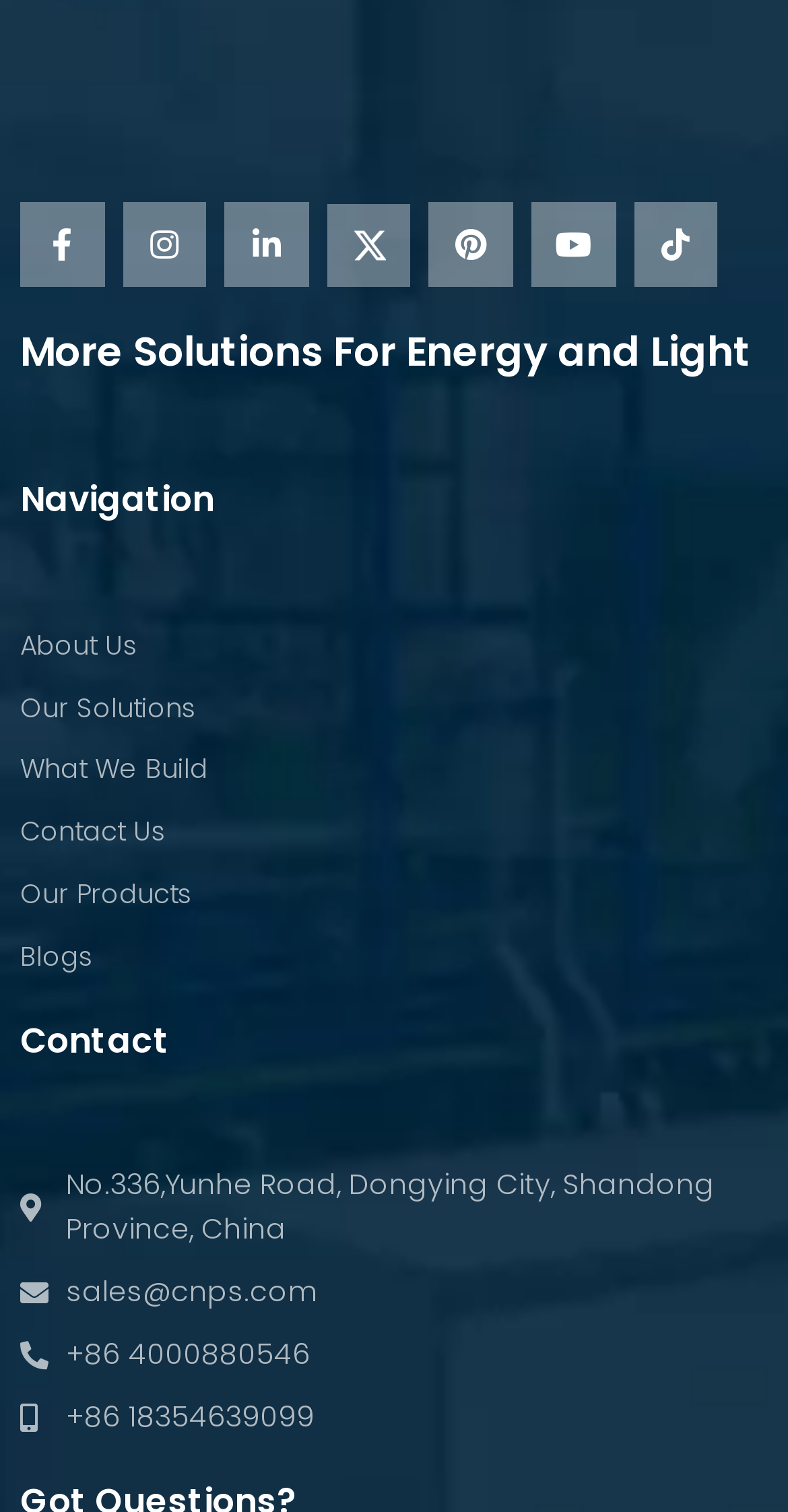How many contact phone numbers are available?
Please give a detailed and elaborate answer to the question.

I counted the number of contact phone numbers at the bottom of the webpage, which are +86 4000880546 and +86 18354639099.